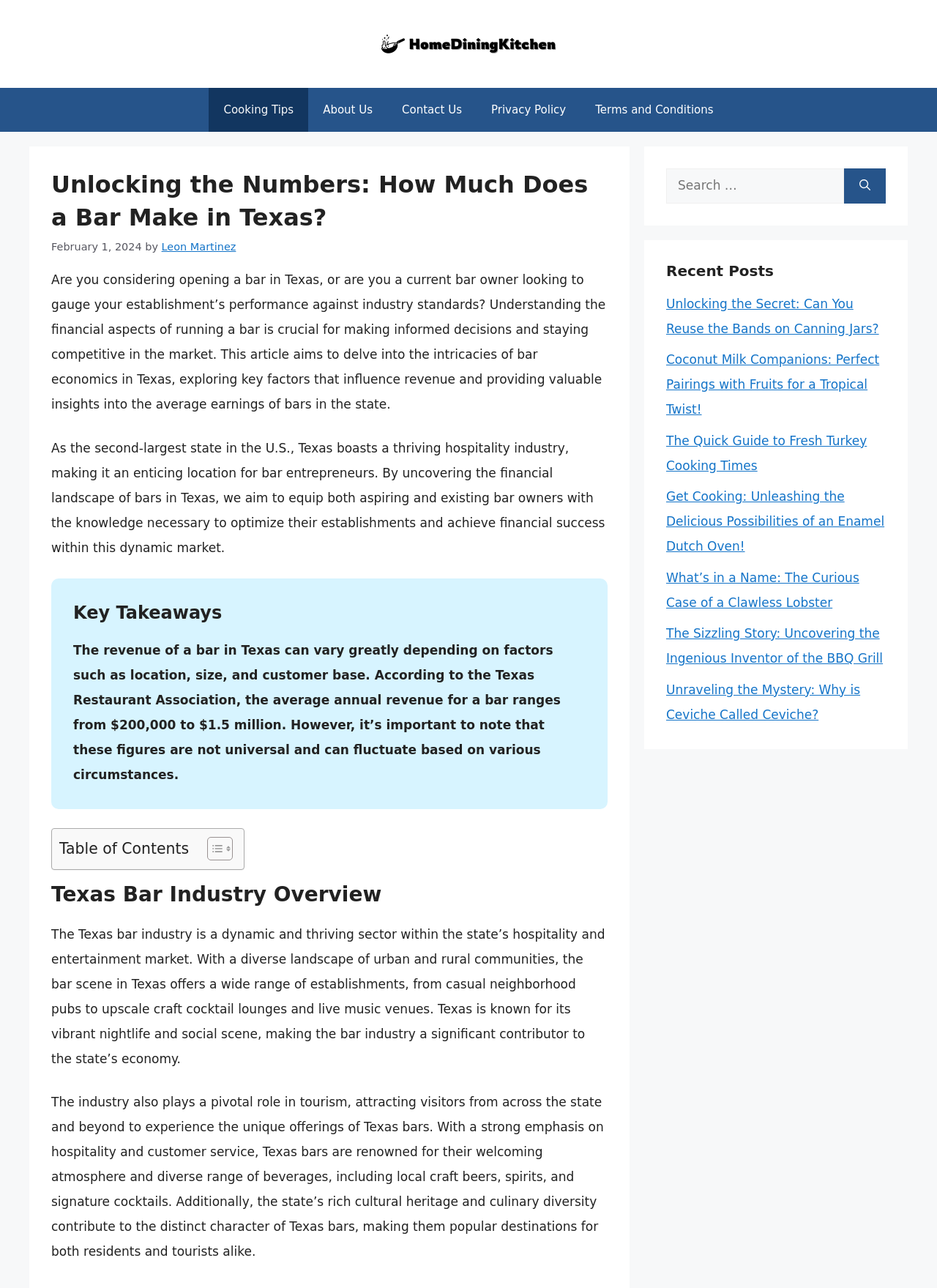Specify the bounding box coordinates of the area that needs to be clicked to achieve the following instruction: "Read the 'Unlocking the Secret: Can You Reuse the Bands on Canning Jars?' post".

[0.711, 0.23, 0.938, 0.261]